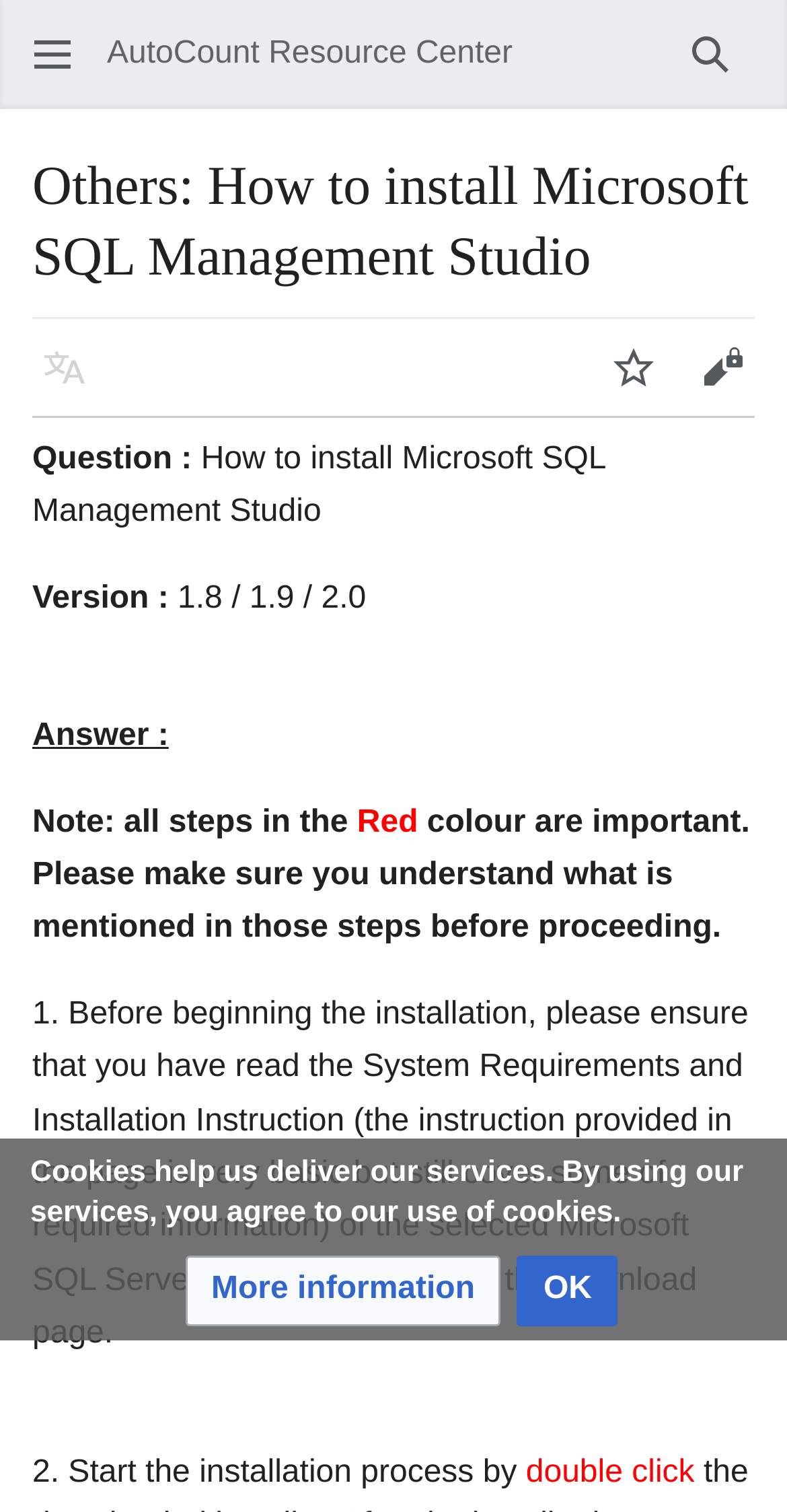What is the first step in the installation process?
Utilize the information in the image to give a detailed answer to the question.

The first step in the installation process is to ensure that you have read the System Requirements and Installation Instruction of the selected Microsoft SQL Server you wish to install, as mentioned in the first step of the instructions.